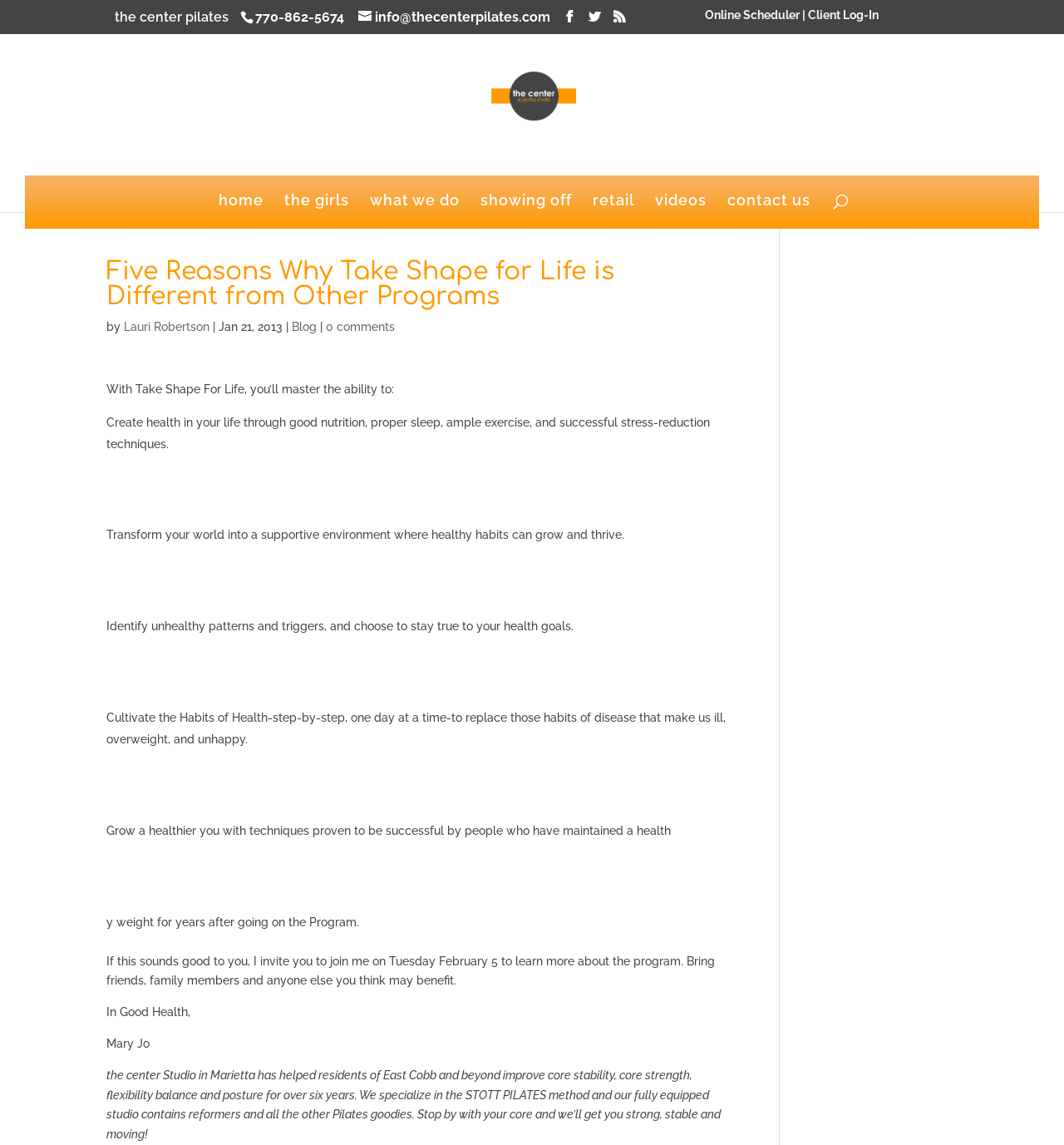Indicate the bounding box coordinates of the element that needs to be clicked to satisfy the following instruction: "Contact 'Lauri Robertson'". The coordinates should be four float numbers between 0 and 1, i.e., [left, top, right, bottom].

[0.116, 0.28, 0.197, 0.291]